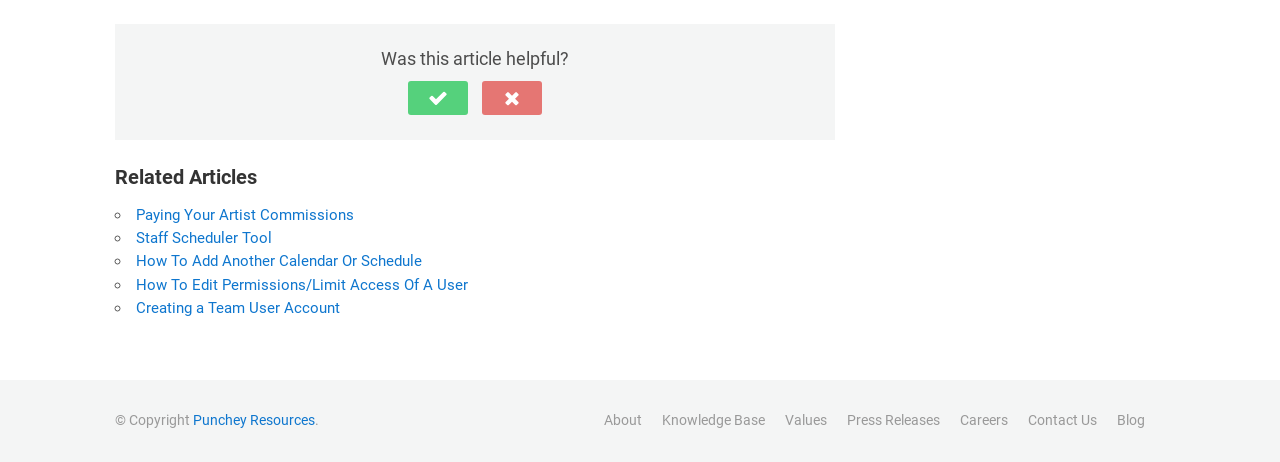Find the bounding box coordinates of the clickable region needed to perform the following instruction: "Rate the article as helpful". The coordinates should be provided as four float numbers between 0 and 1, i.e., [left, top, right, bottom].

[0.319, 0.175, 0.366, 0.249]